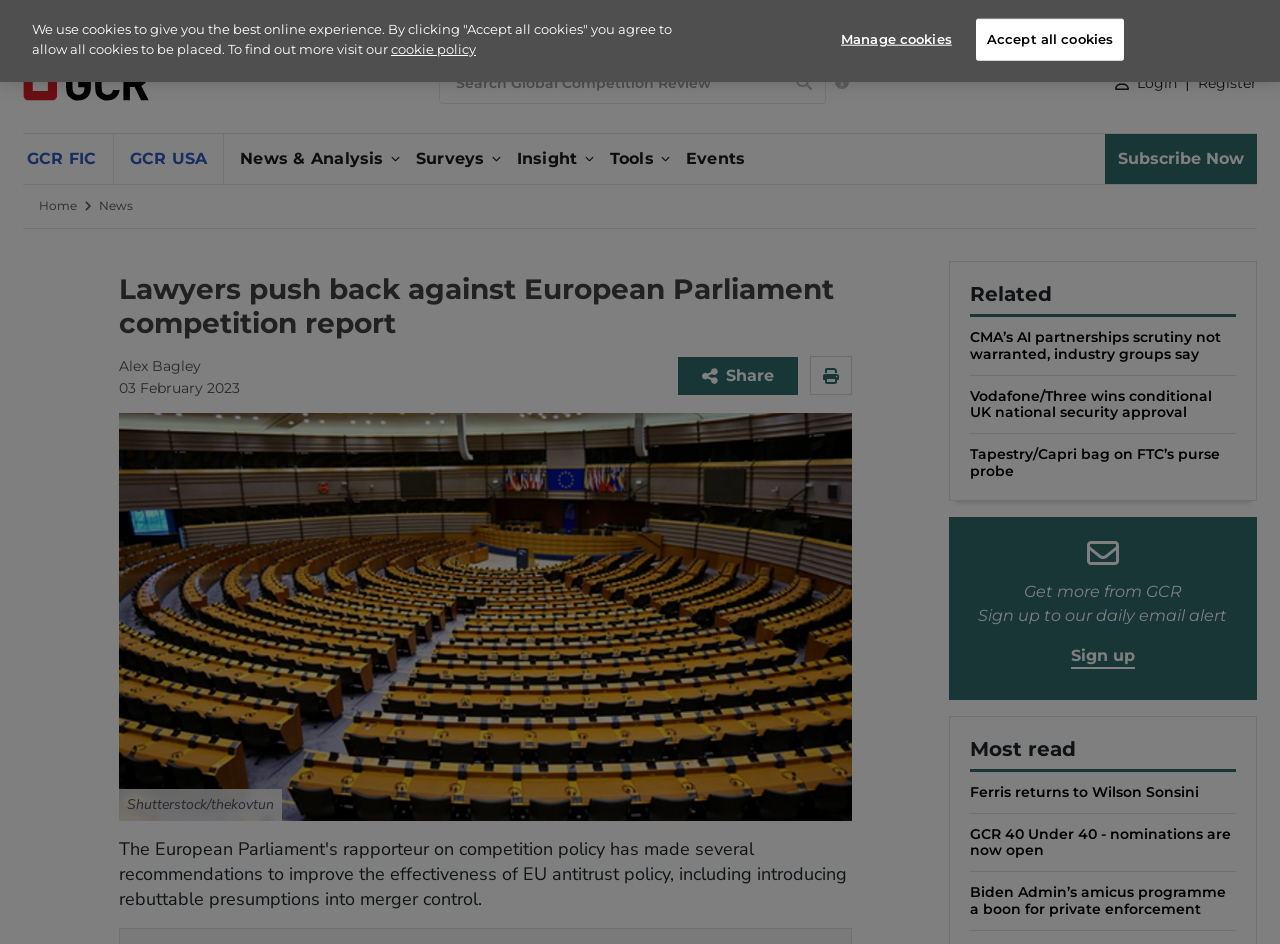Who is the author of the article?
Please use the image to provide a one-word or short phrase answer.

Alex Bagley